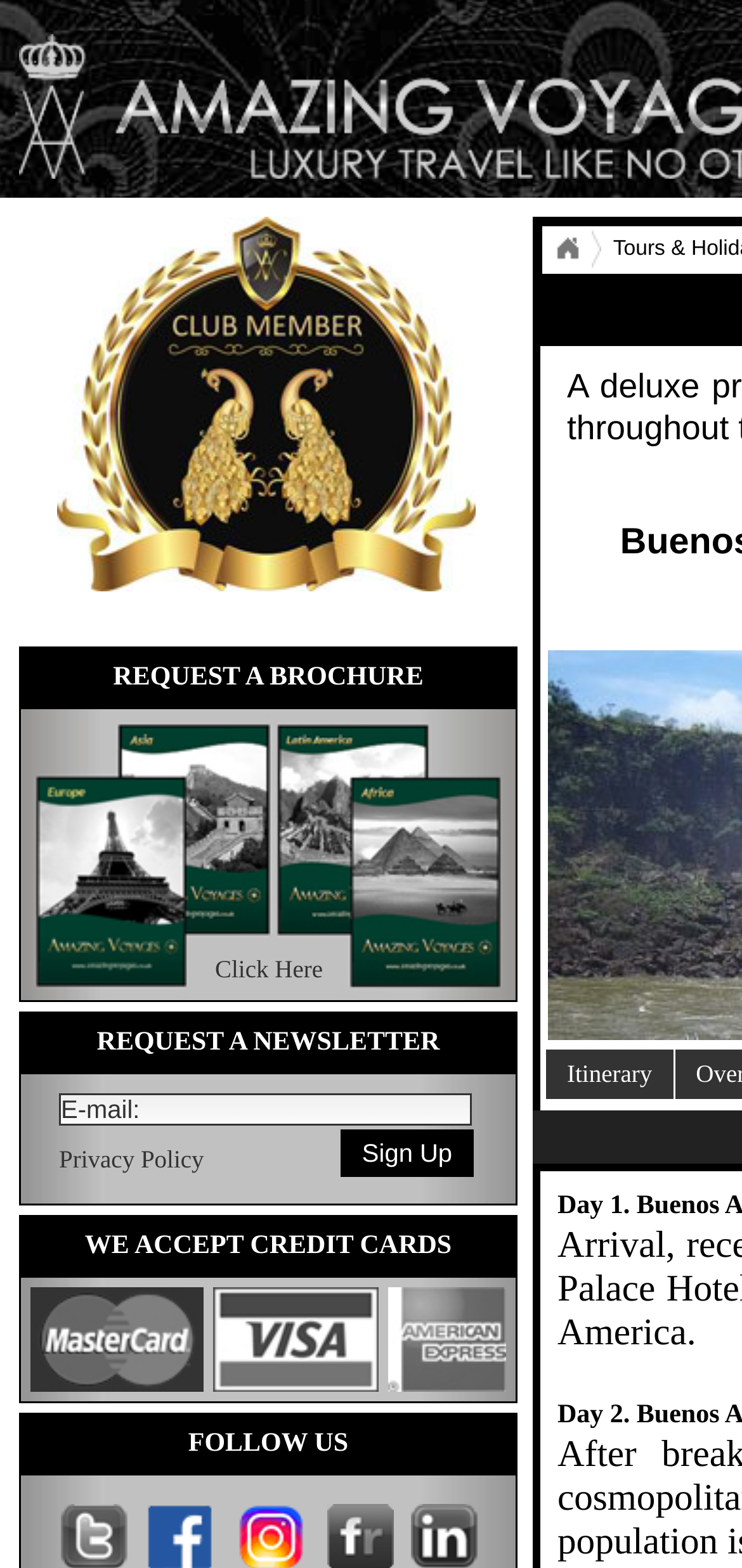Please answer the following question using a single word or phrase: 
What is the function of the 'REQUEST A BROCHURE' link?

To request a brochure